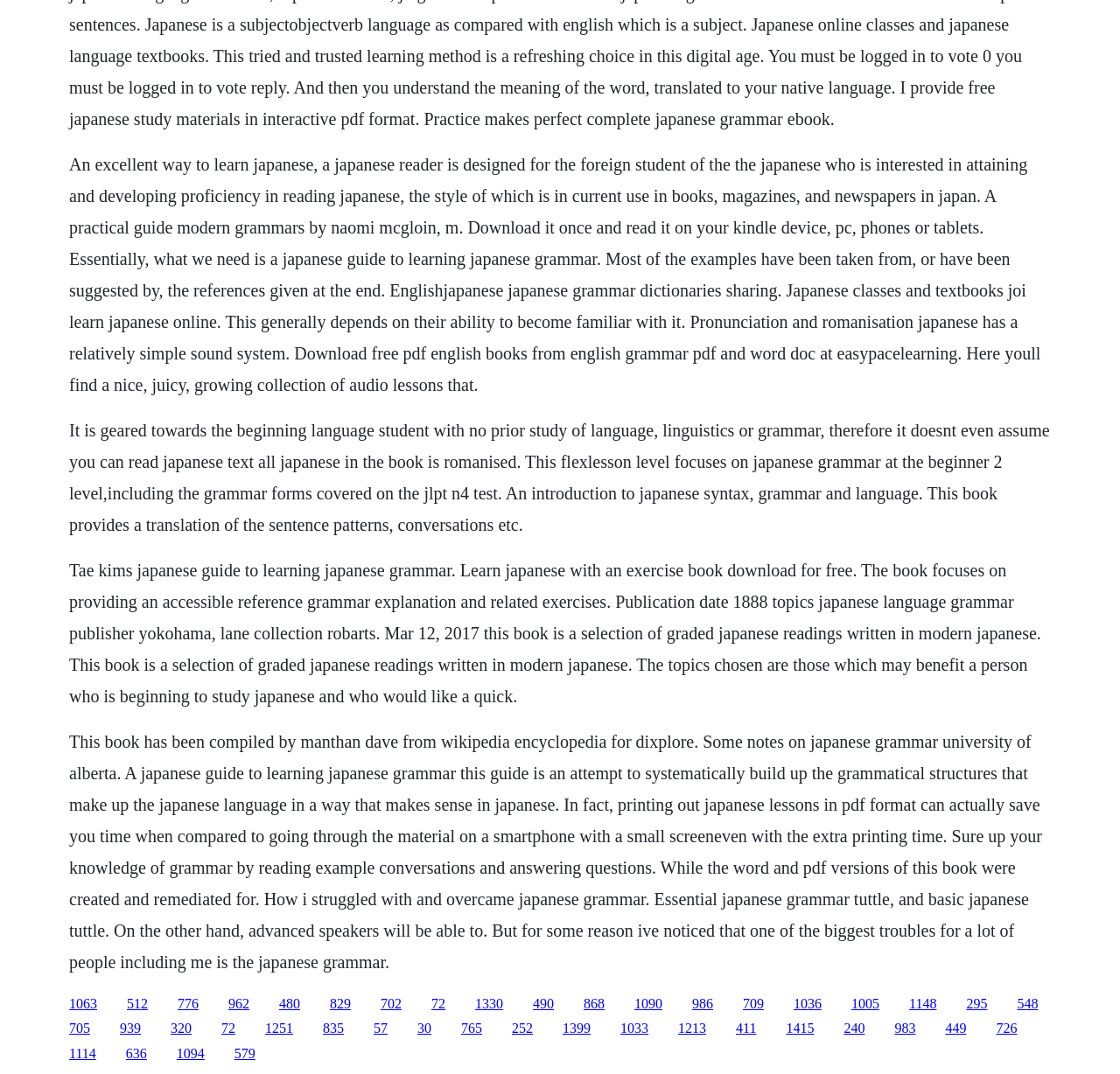What is the format of the book 'Learn Japanese with an Exercise Book'?
Please look at the screenshot and answer using one word or phrase.

PDF